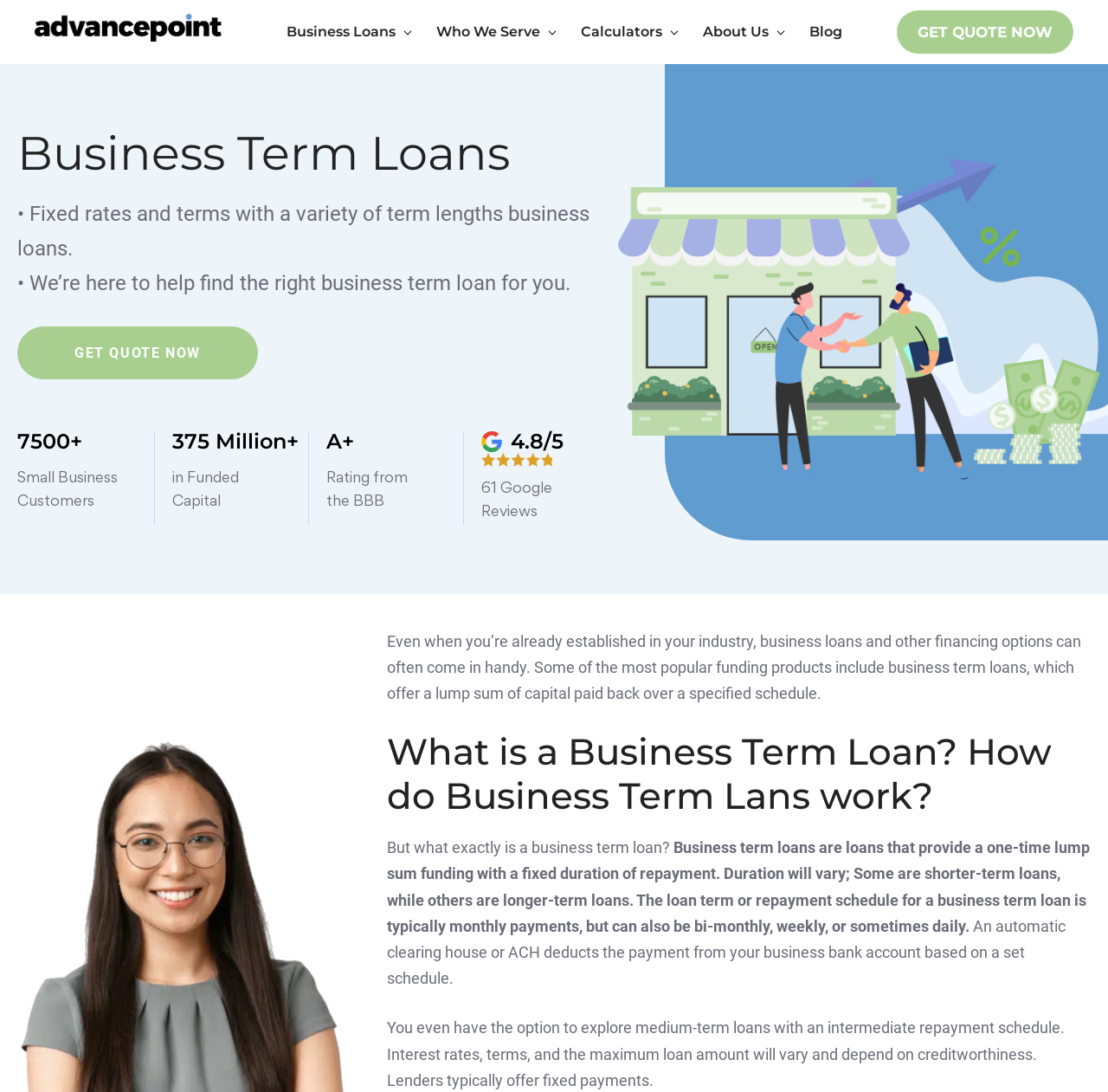Find and specify the bounding box coordinates that correspond to the clickable region for the instruction: "Learn more about Business Term Loans".

[0.016, 0.114, 0.558, 0.168]